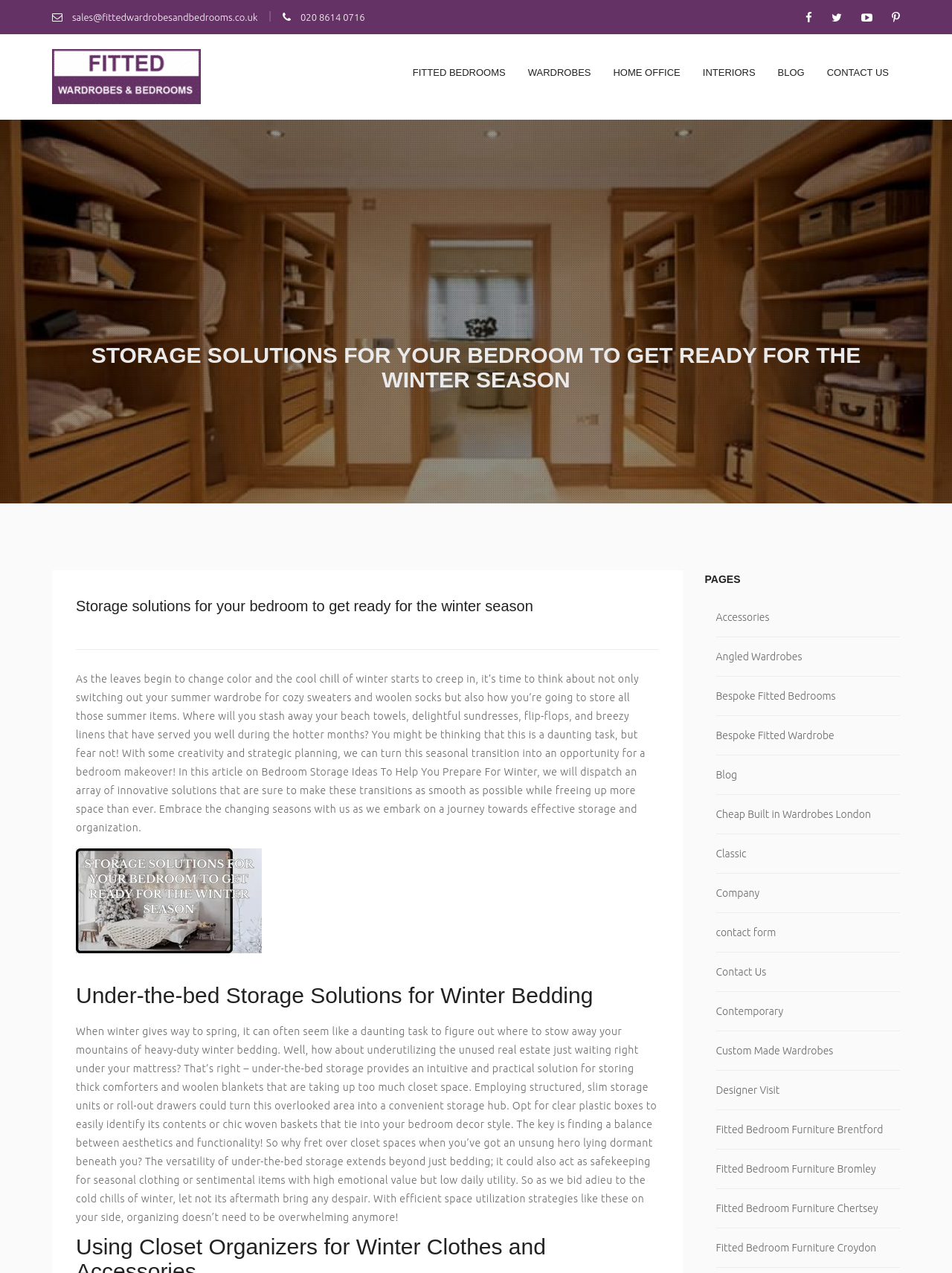Identify the coordinates of the bounding box for the element that must be clicked to accomplish the instruction: "Get fitted bedrooms".

[0.422, 0.027, 0.543, 0.088]